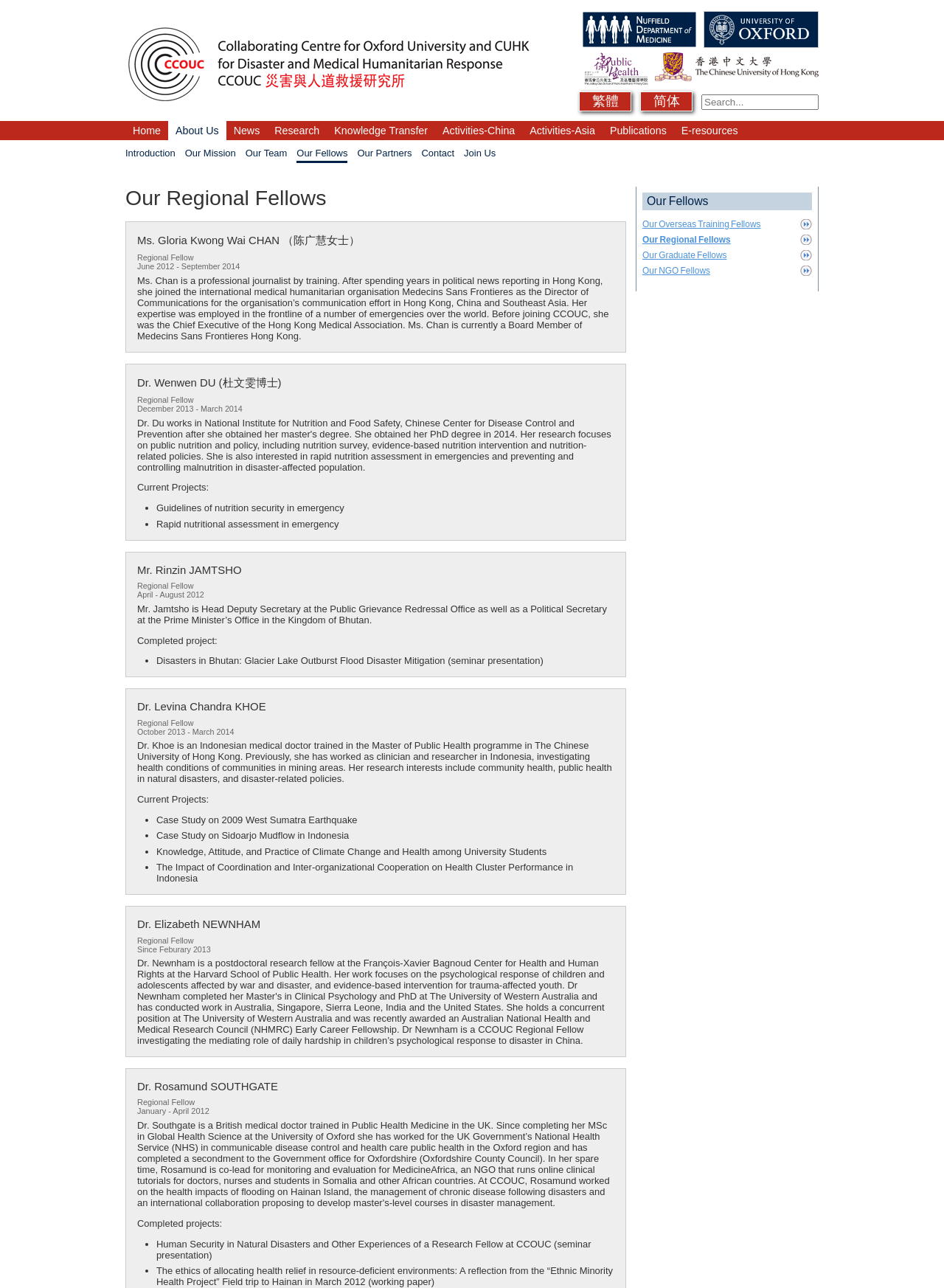Provide the bounding box coordinates of the HTML element described by the text: "E-resources".

[0.714, 0.097, 0.785, 0.107]